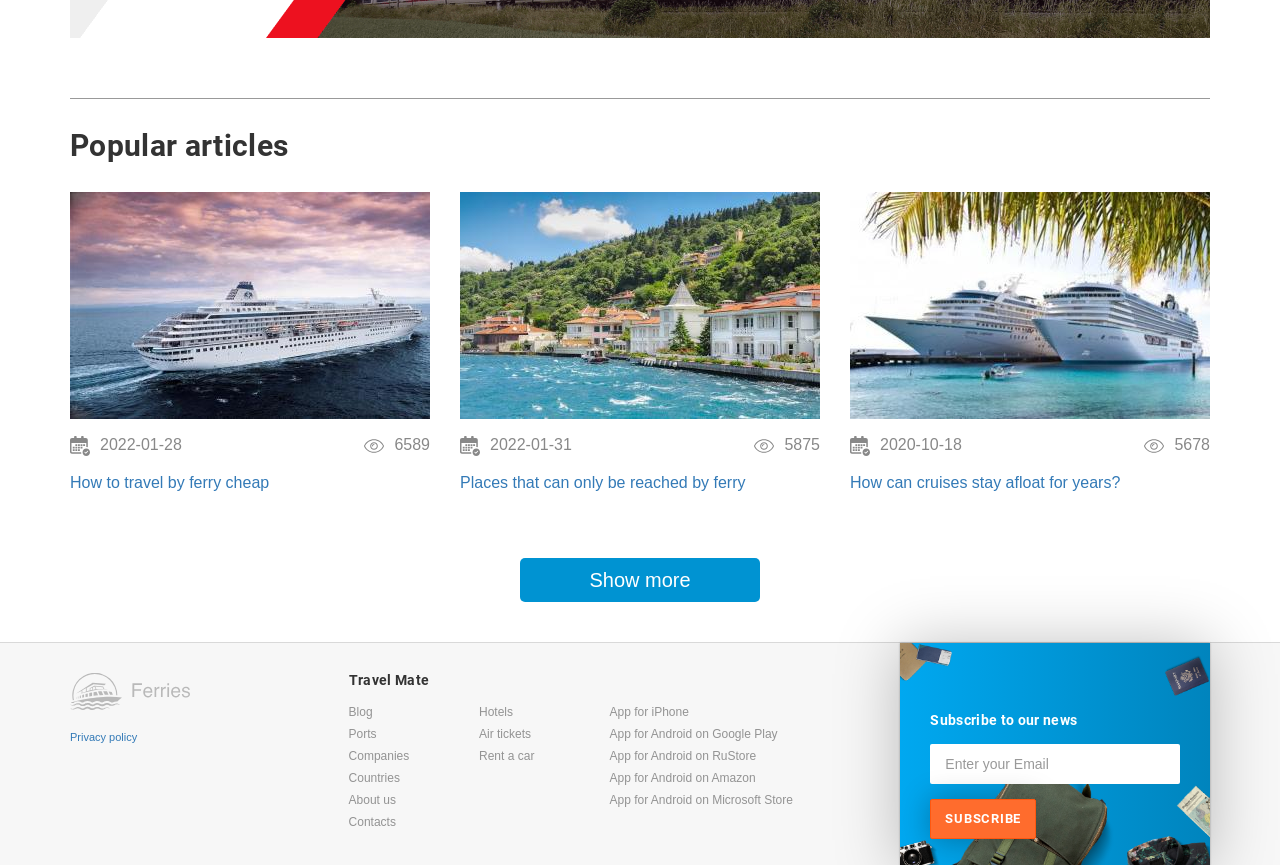What is the title of the first article?
Look at the screenshot and respond with one word or a short phrase.

How to travel by ferry cheap